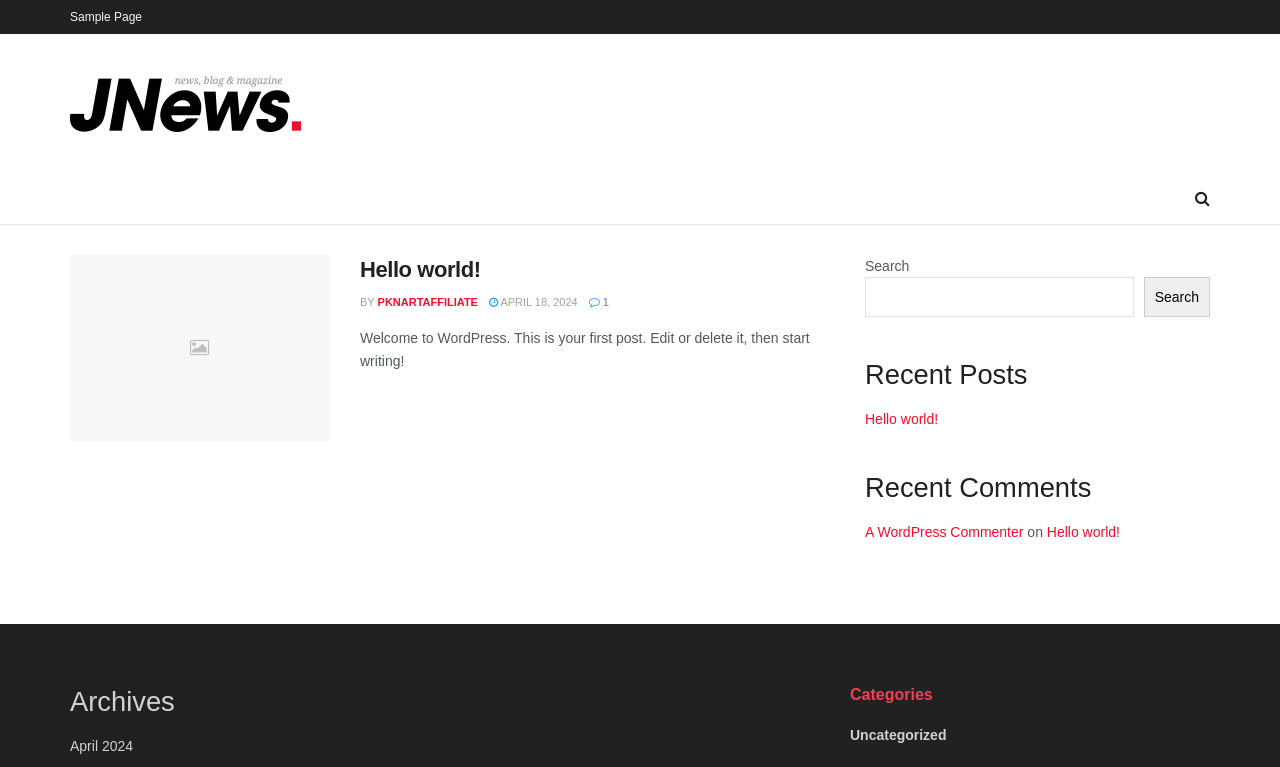Given the element description: "A WordPress Commenter", predict the bounding box coordinates of the UI element it refers to, using four float numbers between 0 and 1, i.e., [left, top, right, bottom].

[0.676, 0.683, 0.8, 0.704]